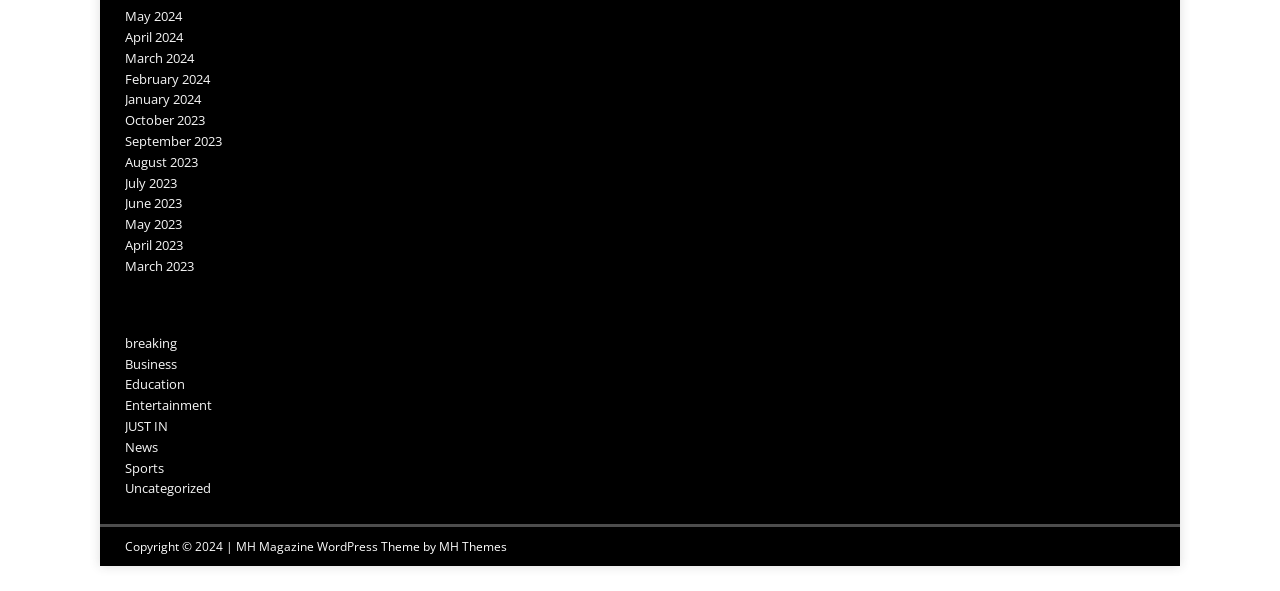Pinpoint the bounding box coordinates of the area that should be clicked to complete the following instruction: "Browse categories". The coordinates must be given as four float numbers between 0 and 1, i.e., [left, top, right, bottom].

[0.098, 0.51, 0.902, 0.563]